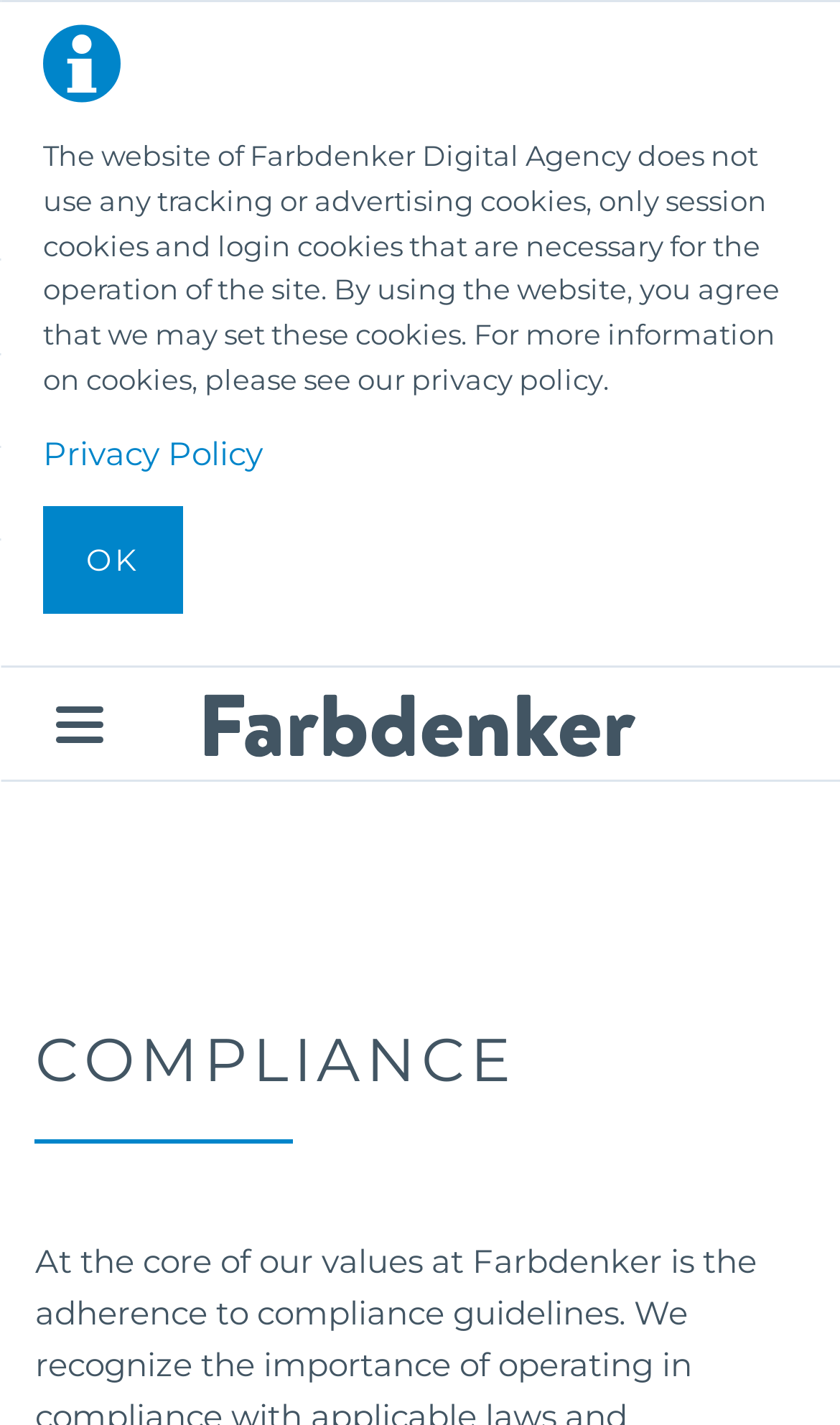What is the purpose of the cookies?
Using the image, give a concise answer in the form of a single word or short phrase.

For site operation